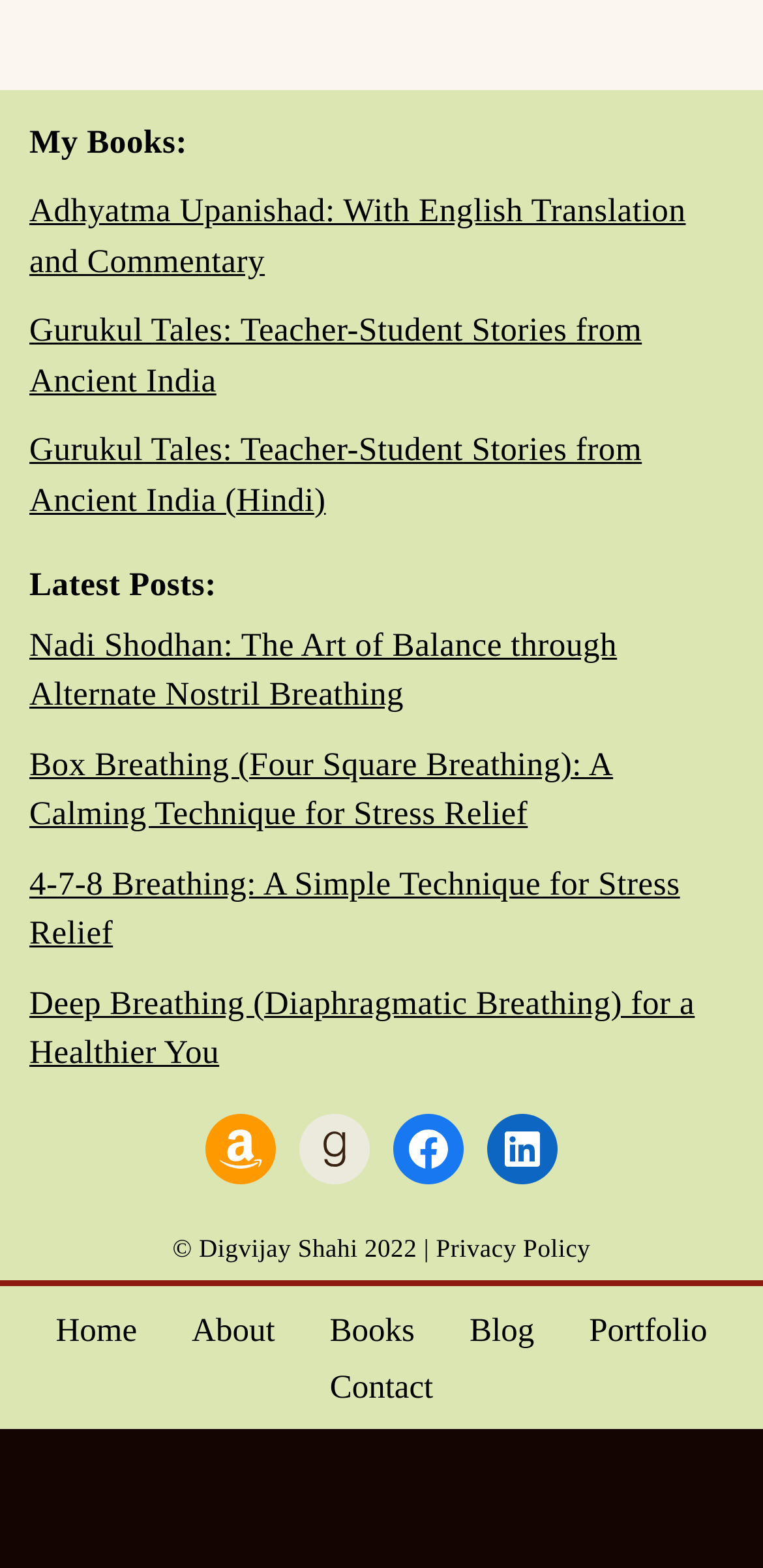Using the details from the image, please elaborate on the following question: What is the author's name?

The author's name is mentioned in the copyright text at the bottom of the page, which says '© Digvijay Shahi 2022 |'.